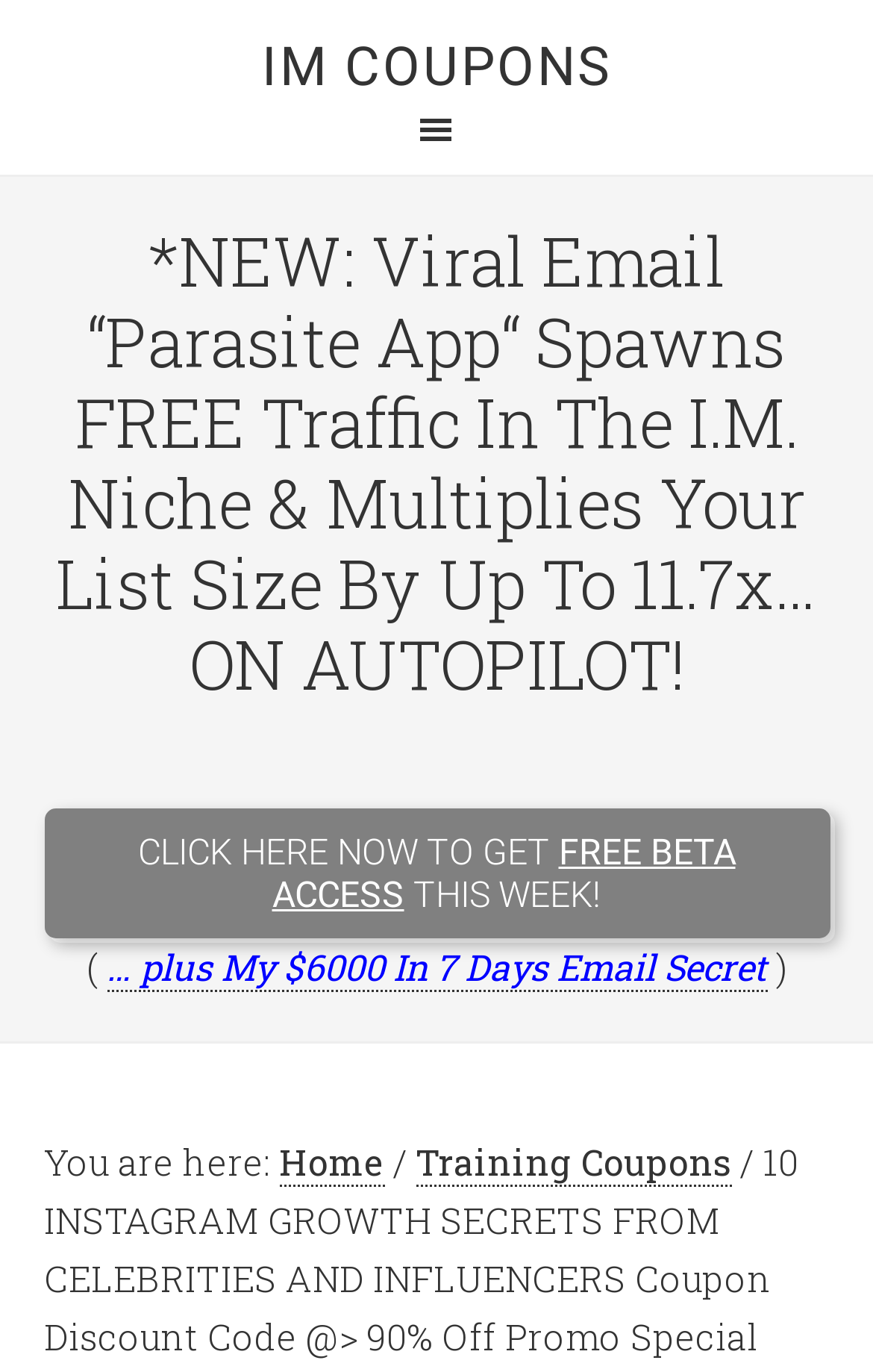Please analyze the image and provide a thorough answer to the question:
What is the name of the website?

I determined the name of the website by looking at the link element with the text 'IM COUPONS' at the top of the webpage, which is likely to be the website's logo or title.